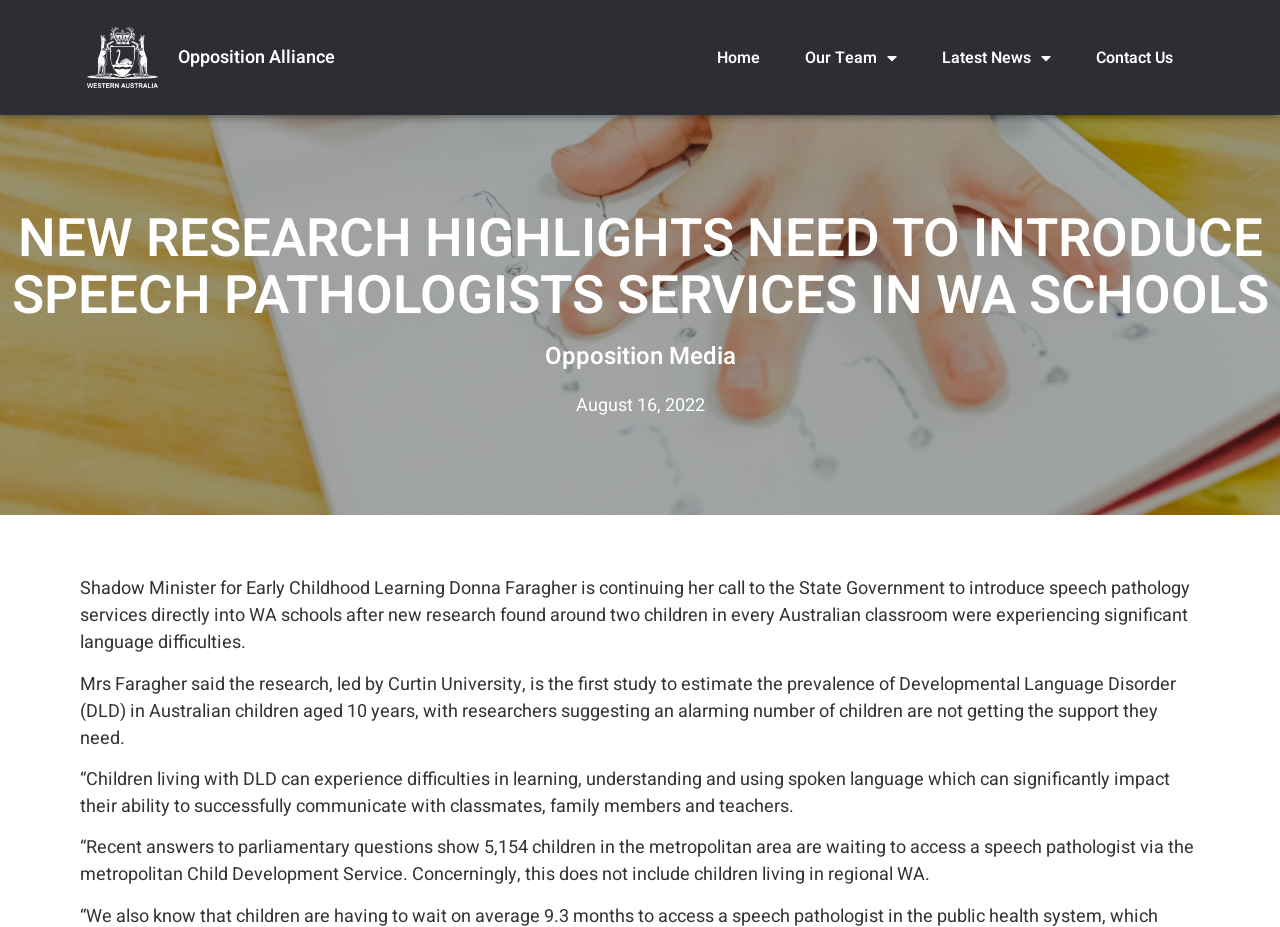How many children are waiting to access a speech pathologist in the metropolitan area?
Please provide a comprehensive answer based on the information in the image.

According to the webpage, recent answers to parliamentary questions show 5,154 children in the metropolitan area are waiting to access a speech pathologist via the metropolitan Child Development Service.